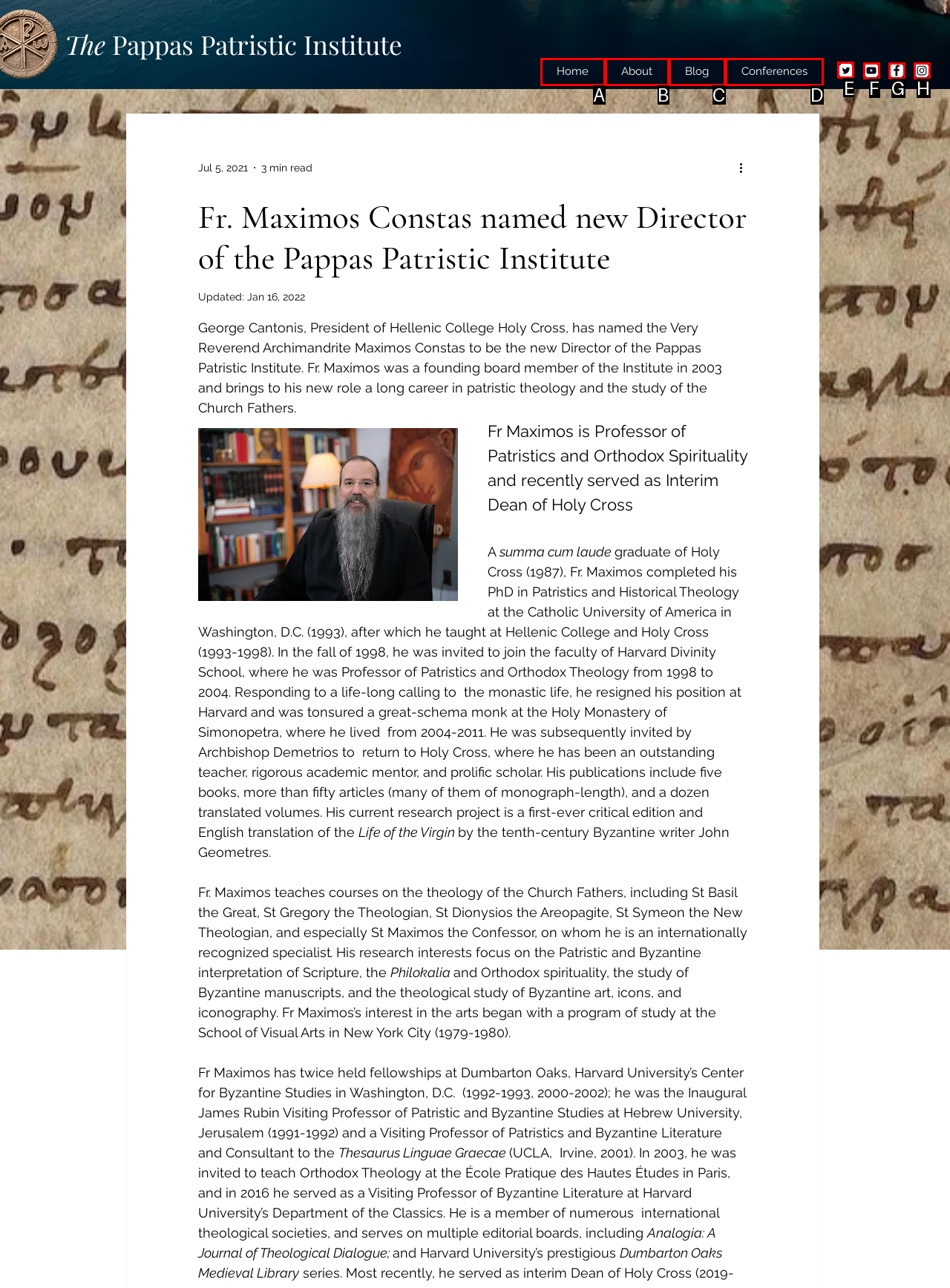Choose the correct UI element to click for this task: Visit the 'Pappas Patristic Institute Twitter' page Answer using the letter from the given choices.

E